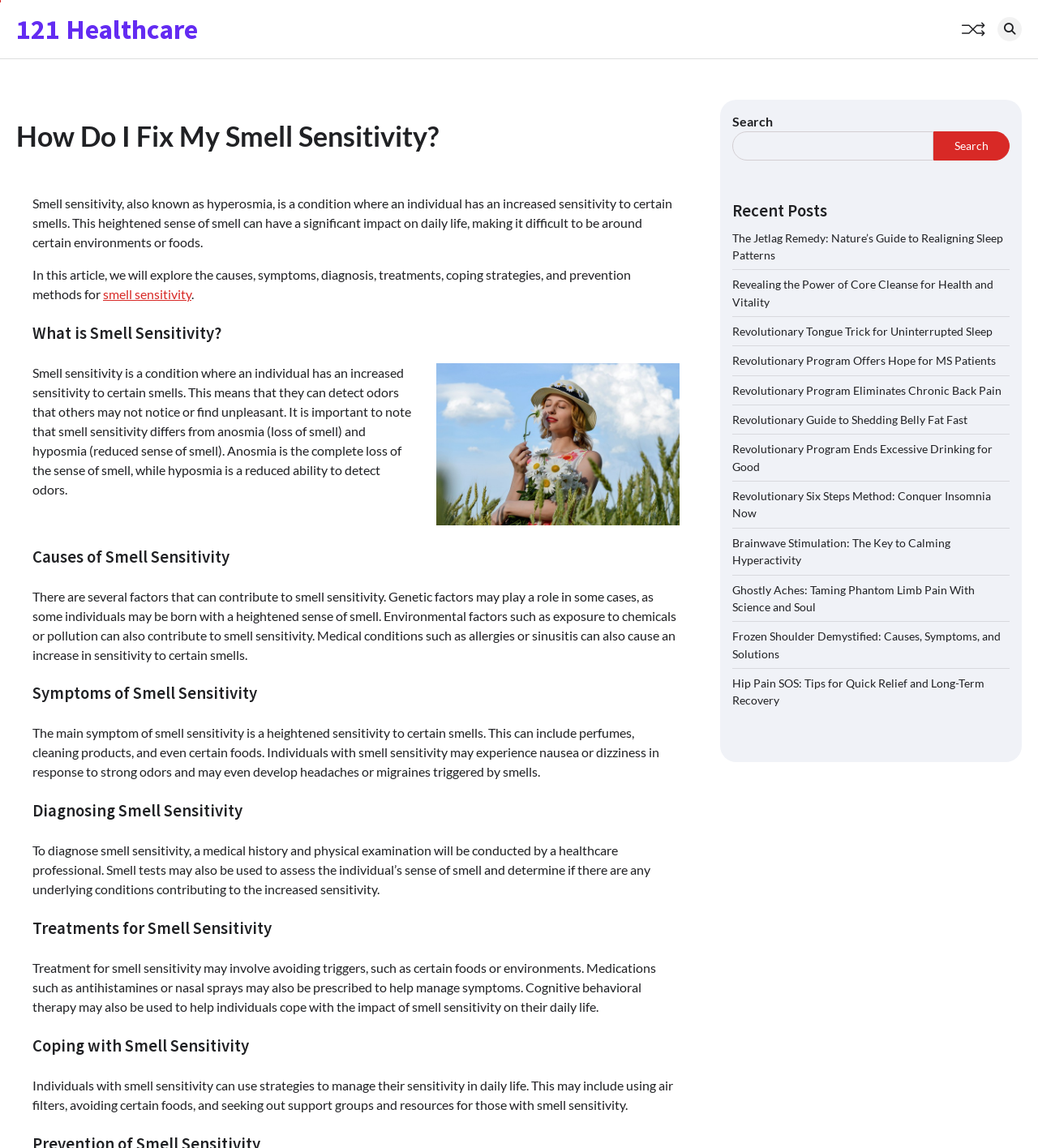Show the bounding box coordinates of the element that should be clicked to complete the task: "Click the link to learn about smell sensitivity".

[0.099, 0.249, 0.184, 0.263]